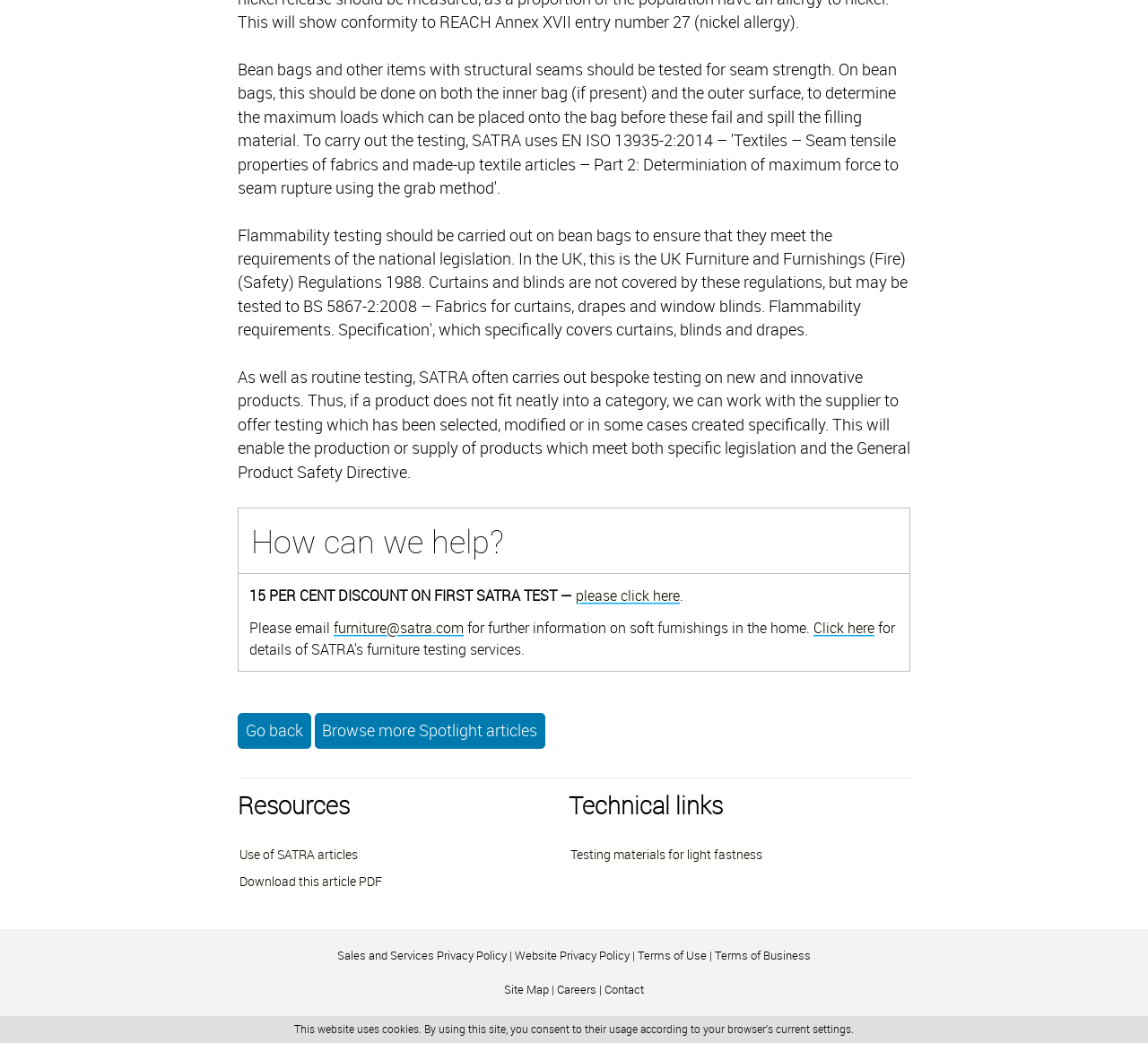Based on the element description Use of SATRA articles, identify the bounding box of the UI element in the given webpage screenshot. The coordinates should be in the format (top-left x, top-left y, bottom-right x, bottom-right y) and must be between 0 and 1.

[0.209, 0.811, 0.312, 0.828]